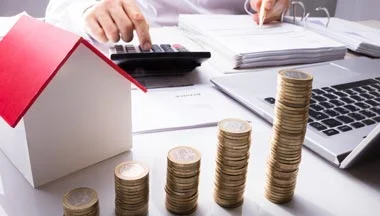What is the purpose of the laptop in the scene?
Please answer the question as detailed as possible based on the image.

The presence of a laptop in the image suggests a modern approach to managing finances and researching materials, which is an important part of the financial planning and budgeting process for home improvement projects.